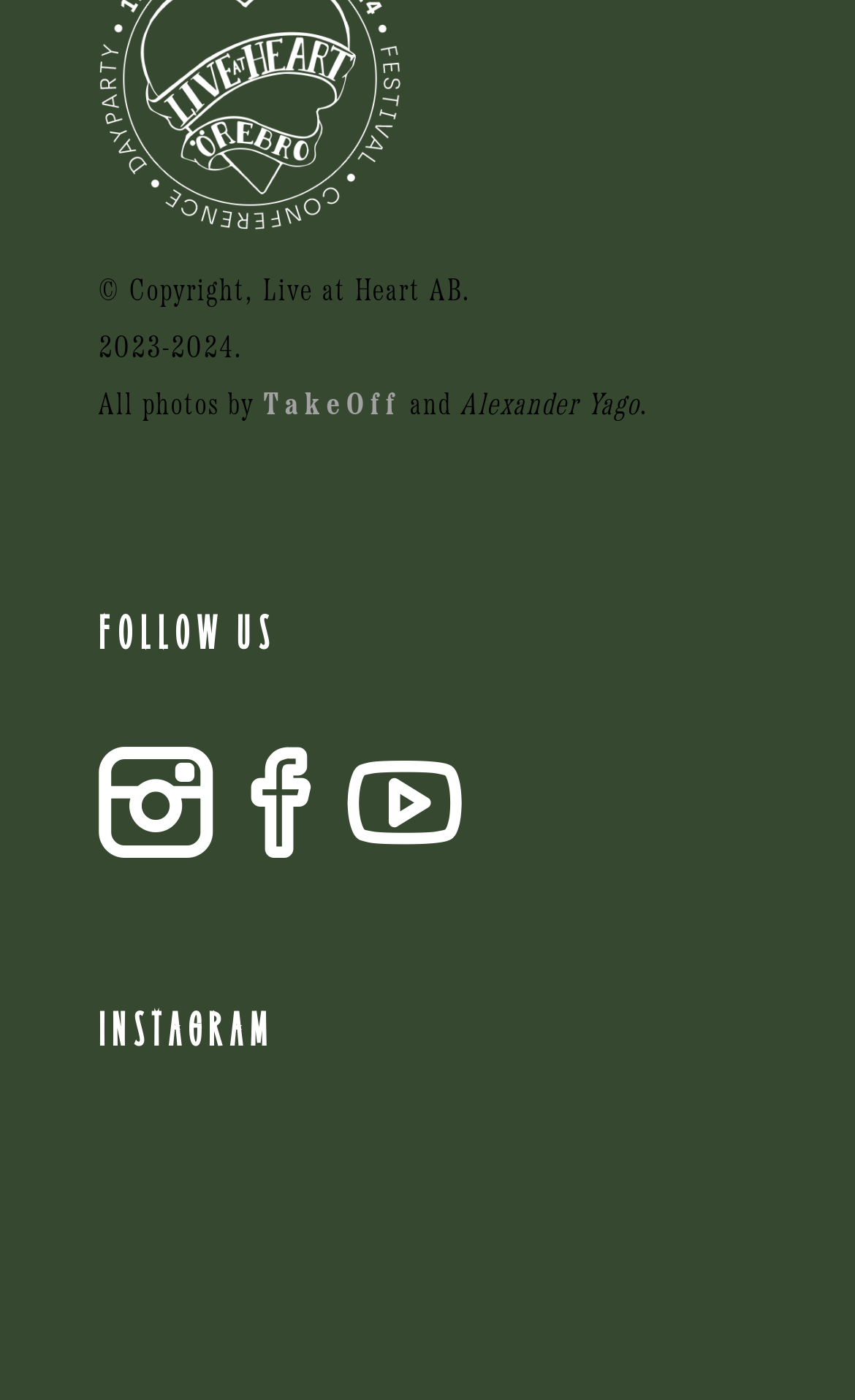Identify the bounding box coordinates for the UI element described as: "TakeOff".

[0.308, 0.278, 0.469, 0.302]